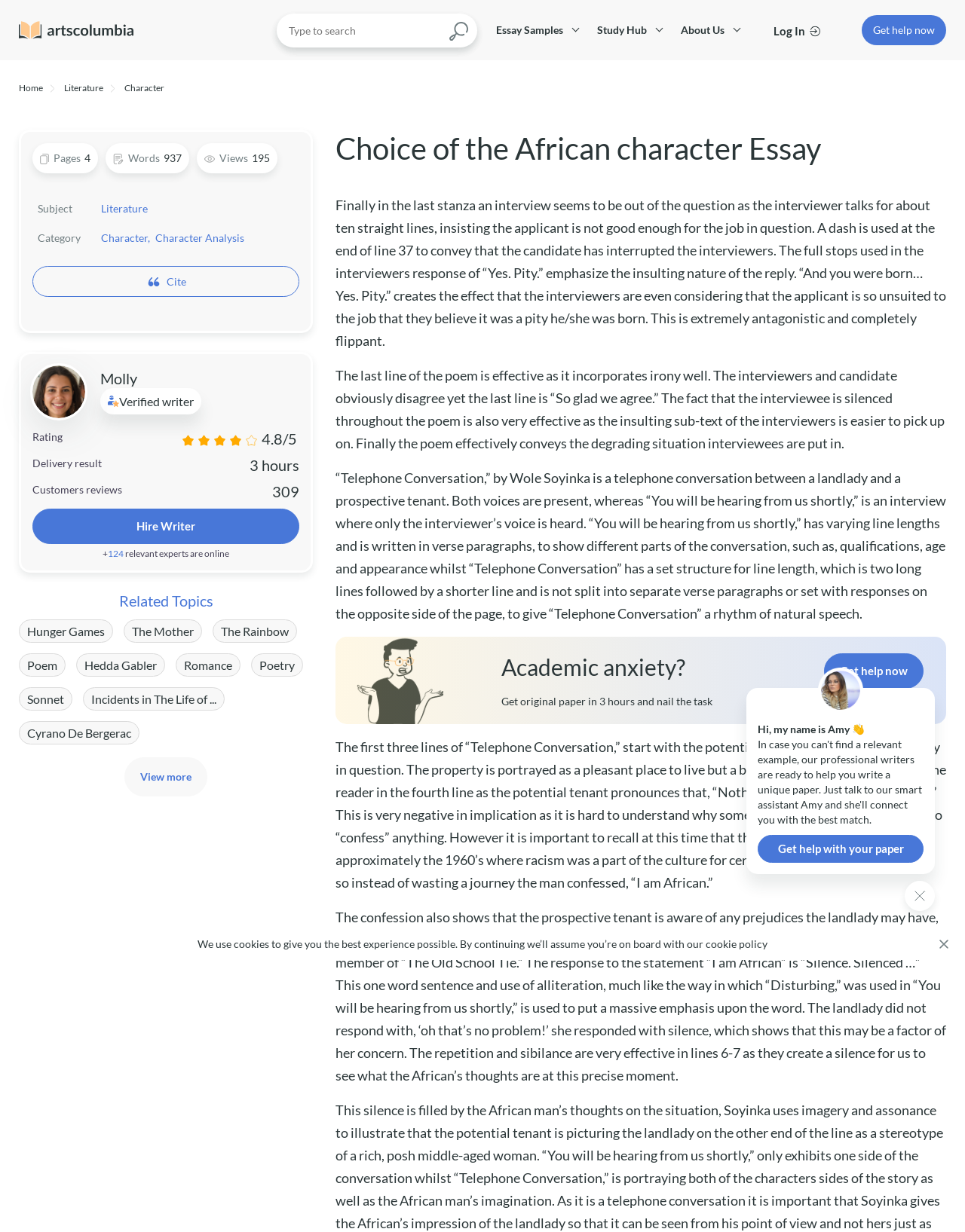Using the elements shown in the image, answer the question comprehensively: What is the rating of the essay?

I found the rating by looking at the section with the heading 'Choice of the African character Essay' and then finding the rating stars and the text '4.8/5' next to them.